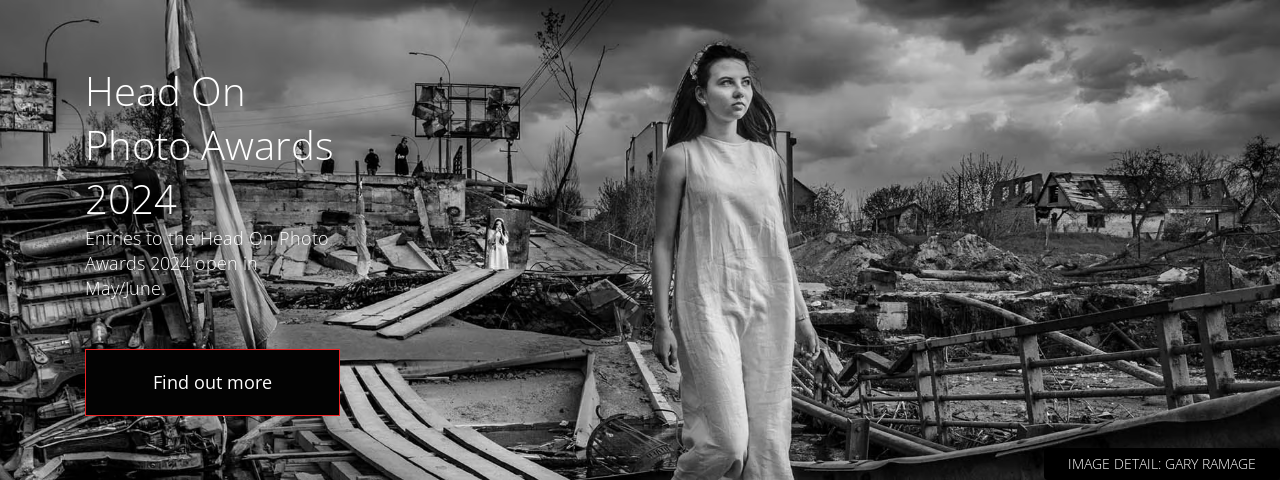What is the mood of the scene depicted in the photograph?
Look at the image and answer the question with a single word or phrase.

Somber